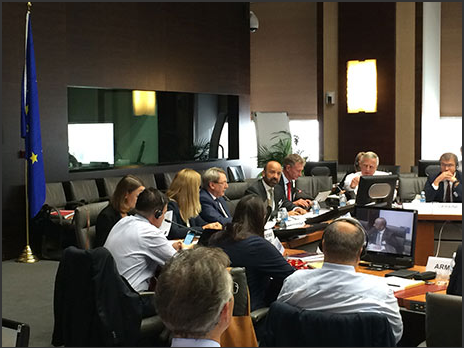What is symbolized by the European Union flag?
Please ensure your answer to the question is detailed and covers all necessary aspects.

The caption states that the European Union flag stands prominently in the background, symbolizing the venue's importance as a hub for legal discourse among Council of Europe member states, highlighting the significance of the meeting location.